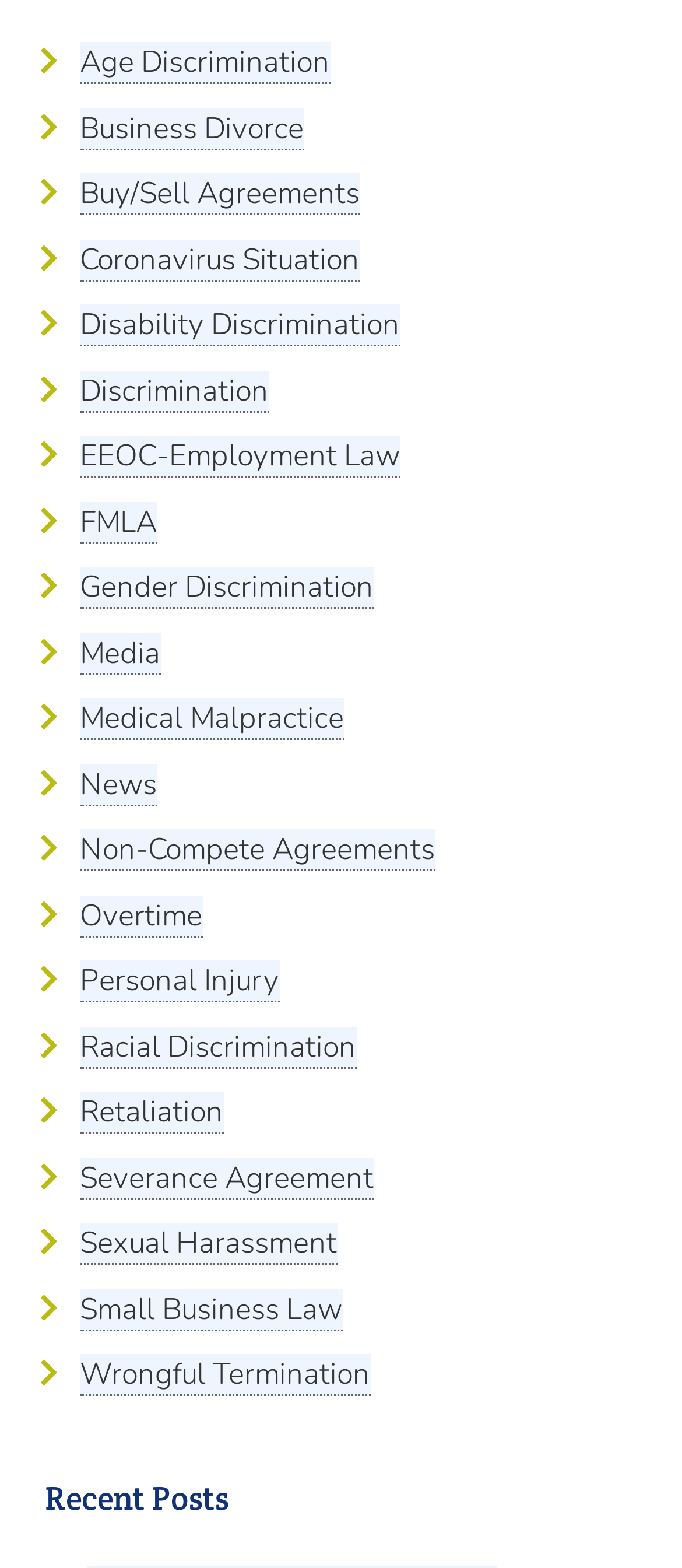Identify the bounding box coordinates for the element that needs to be clicked to fulfill this instruction: "Read about Sexual Harassment". Provide the coordinates in the format of four float numbers between 0 and 1: [left, top, right, bottom].

[0.117, 0.78, 0.494, 0.807]